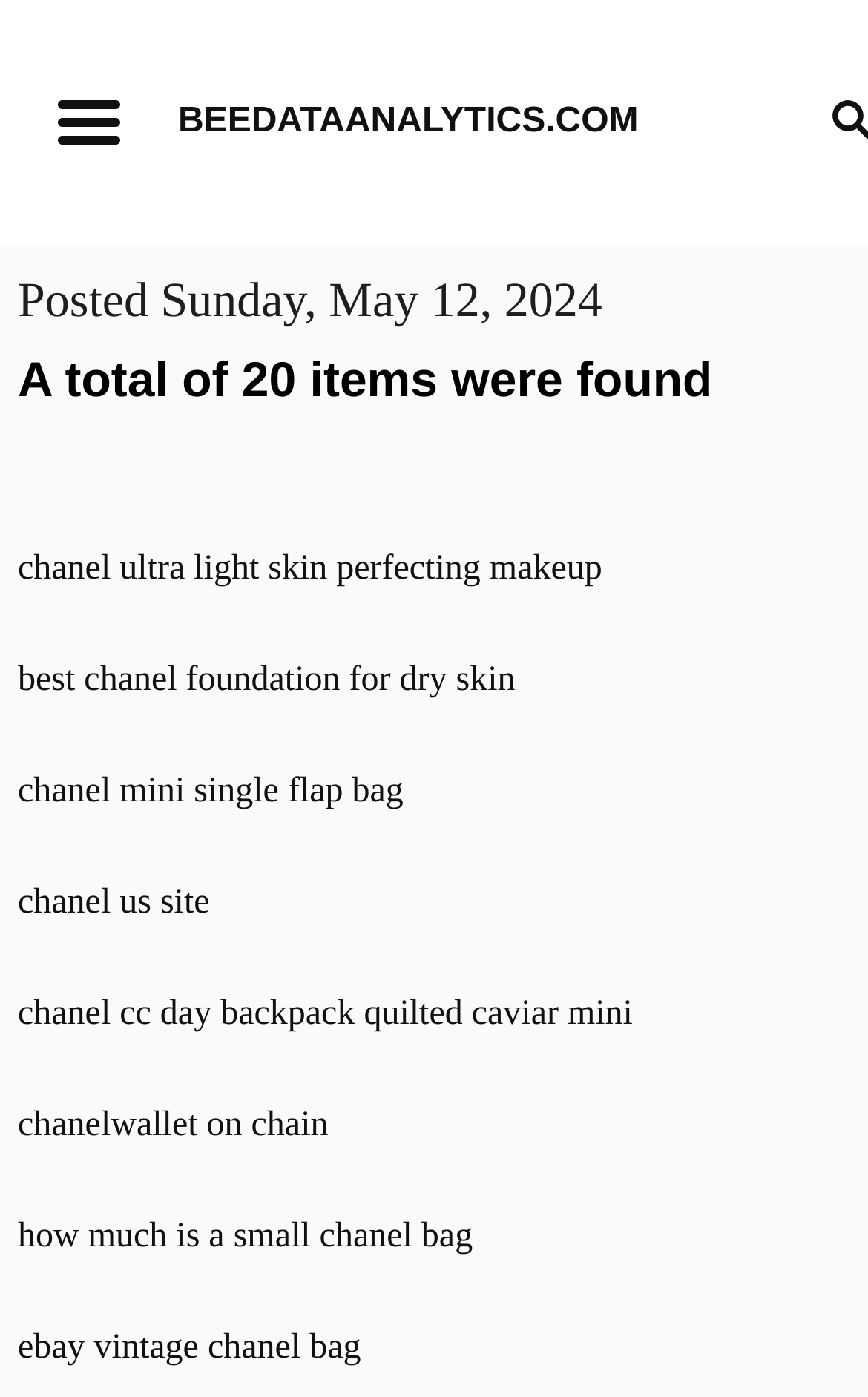Please specify the bounding box coordinates of the area that should be clicked to accomplish the following instruction: "View 3.1 Real-time Assessment in Collaboration". The coordinates should consist of four float numbers between 0 and 1, i.e., [left, top, right, bottom].

None